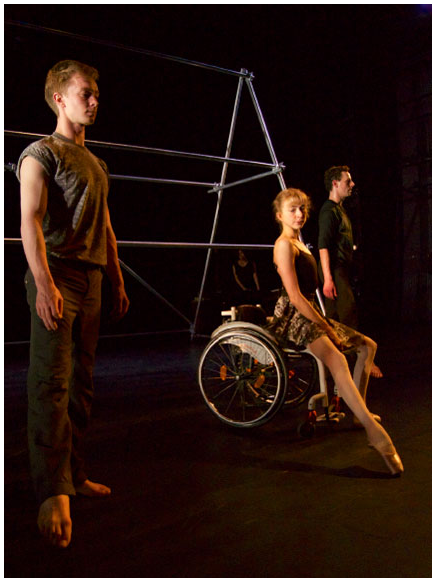Offer an in-depth caption for the image.

In this evocative scene from "Conversations With Dystonia," three performers take center stage amidst a backdrop of minimalist staging elements. On the left, a male dancer with a focused expression stands poised, embodying strength and control. Positioned on the wheelchair in the middle is a female dancer, elegantly dressed, highlighting grace and resilience. Her posture radiates confidence as she engages with the audience, despite her physical challenges. To the right, another male performer stands discreetly, adding to the dynamic relationship in the composition. This powerful tableau captures the intersection of movement and stillness, reflecting the themes of determination and inclusivity in contemporary dance. The image serves as a visual testament to the creativity and artistry presented in the production, showcasing the diverse narratives within the performance.